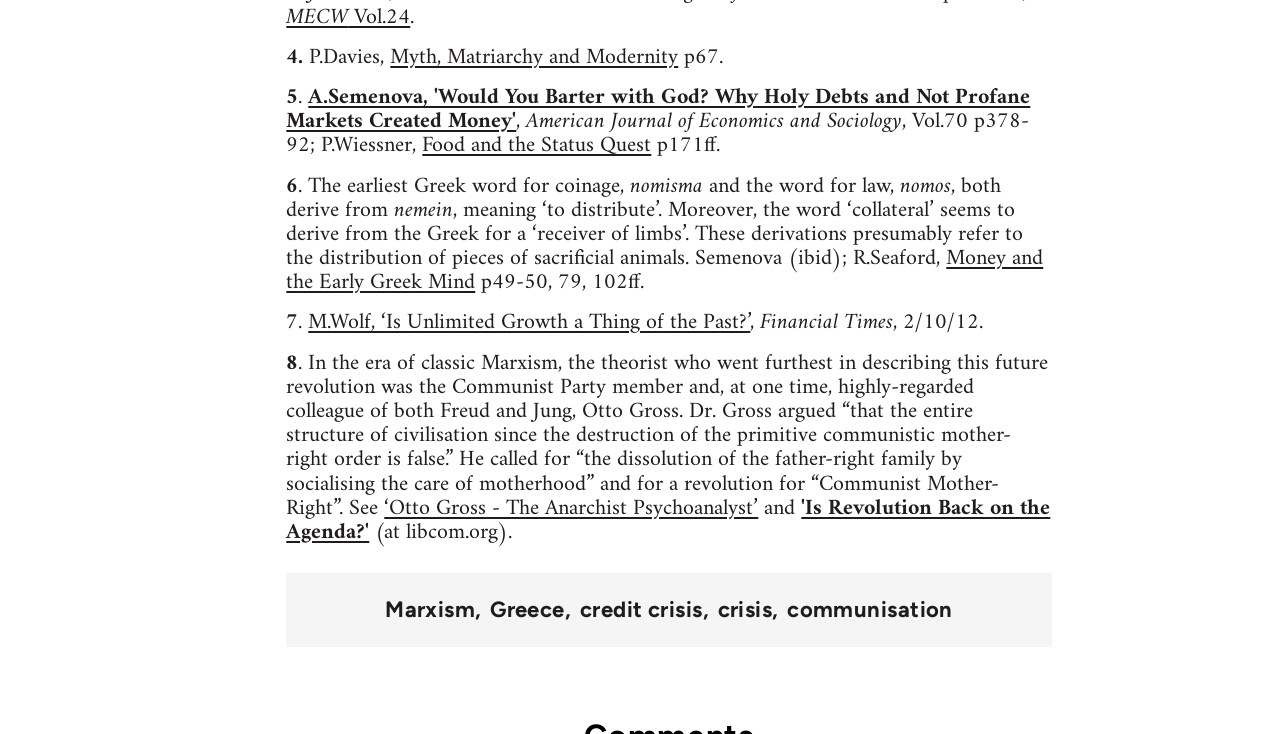Find and provide the bounding box coordinates for the UI element described here: "Myth, Matriarchy and Modernity". The coordinates should be given as four float numbers between 0 and 1: [left, top, right, bottom].

[0.309, 0.094, 0.537, 0.128]